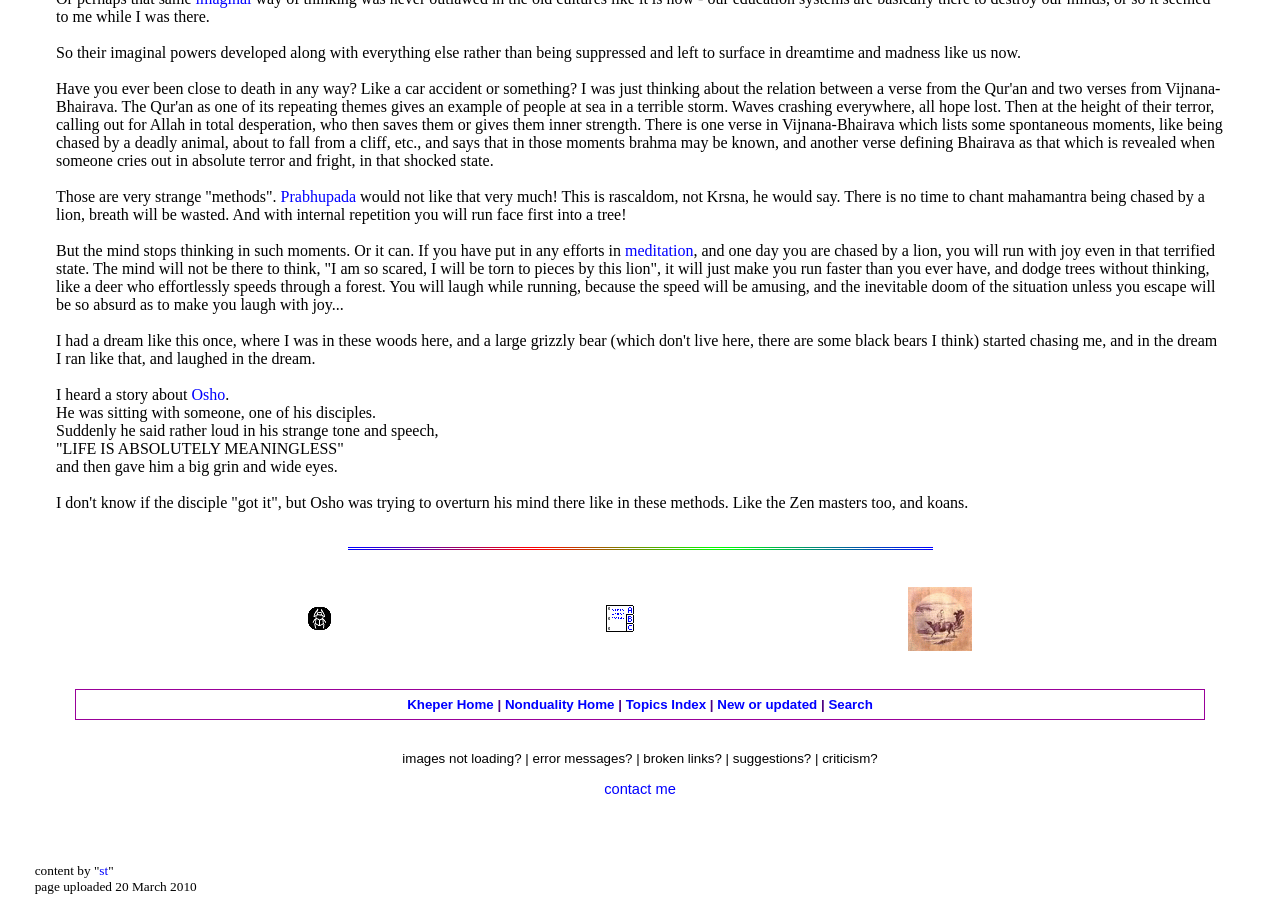Locate the bounding box coordinates of the UI element described by: "meditation". Provide the coordinates as four float numbers between 0 and 1, formatted as [left, top, right, bottom].

[0.488, 0.268, 0.542, 0.286]